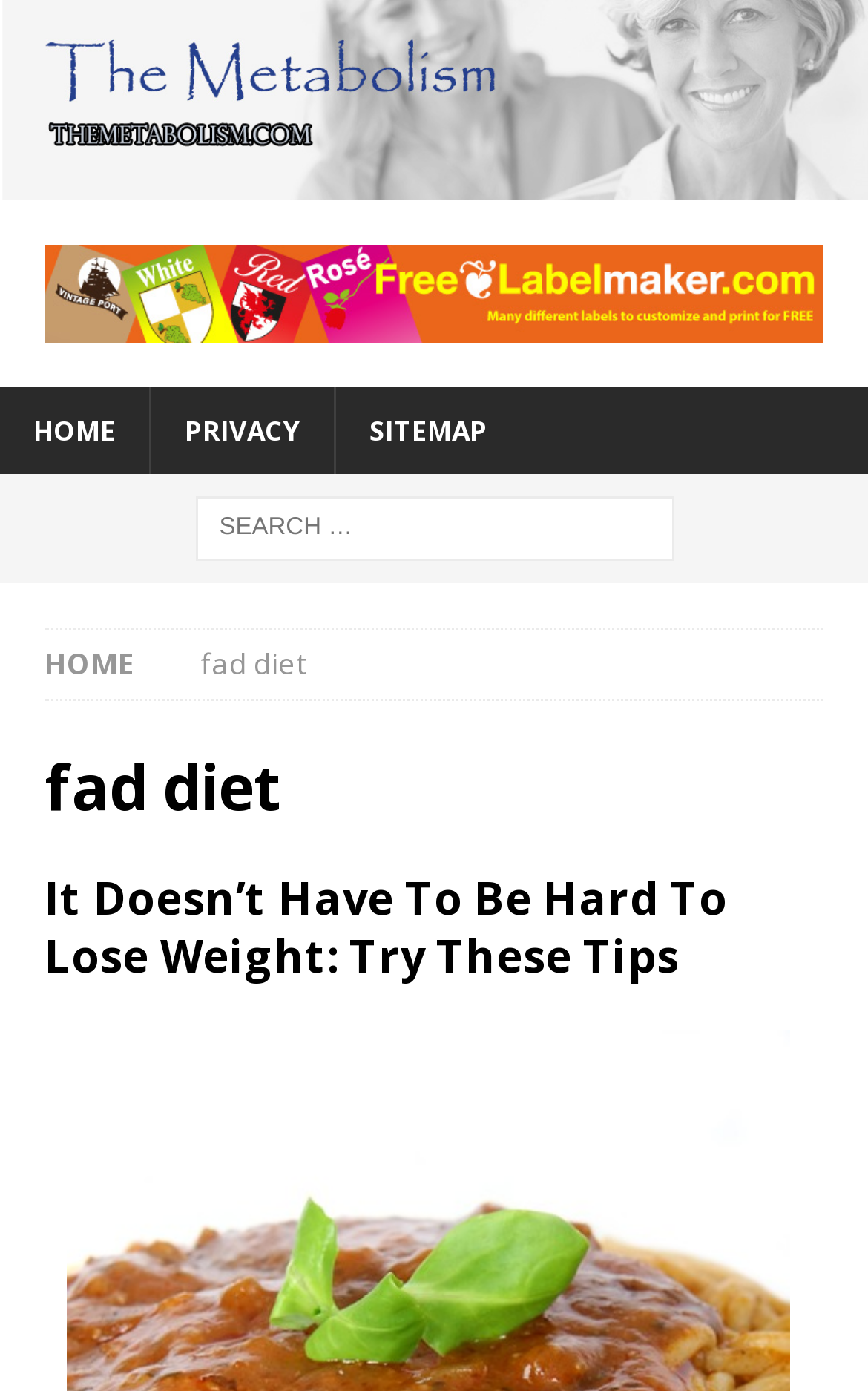Using the information in the image, give a comprehensive answer to the question: 
What is the category of the webpage content?

I looked at the headings and content on the webpage and found that the category of the webpage content is related to 'fad diet'.